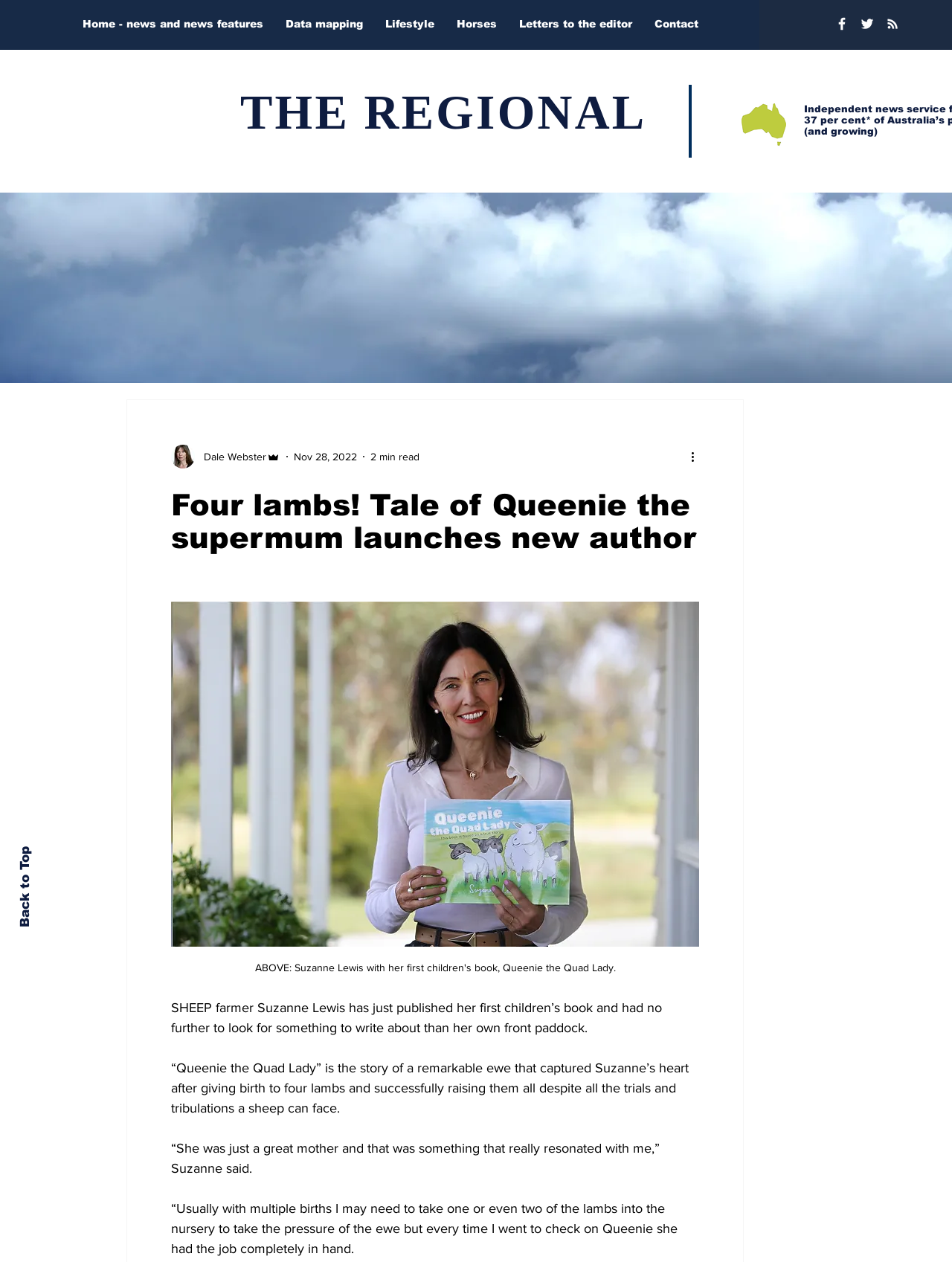Pinpoint the bounding box coordinates of the clickable element needed to complete the instruction: "Click on the 'Back to Top' link". The coordinates should be provided as four float numbers between 0 and 1: [left, top, right, bottom].

[0.018, 0.67, 0.033, 0.735]